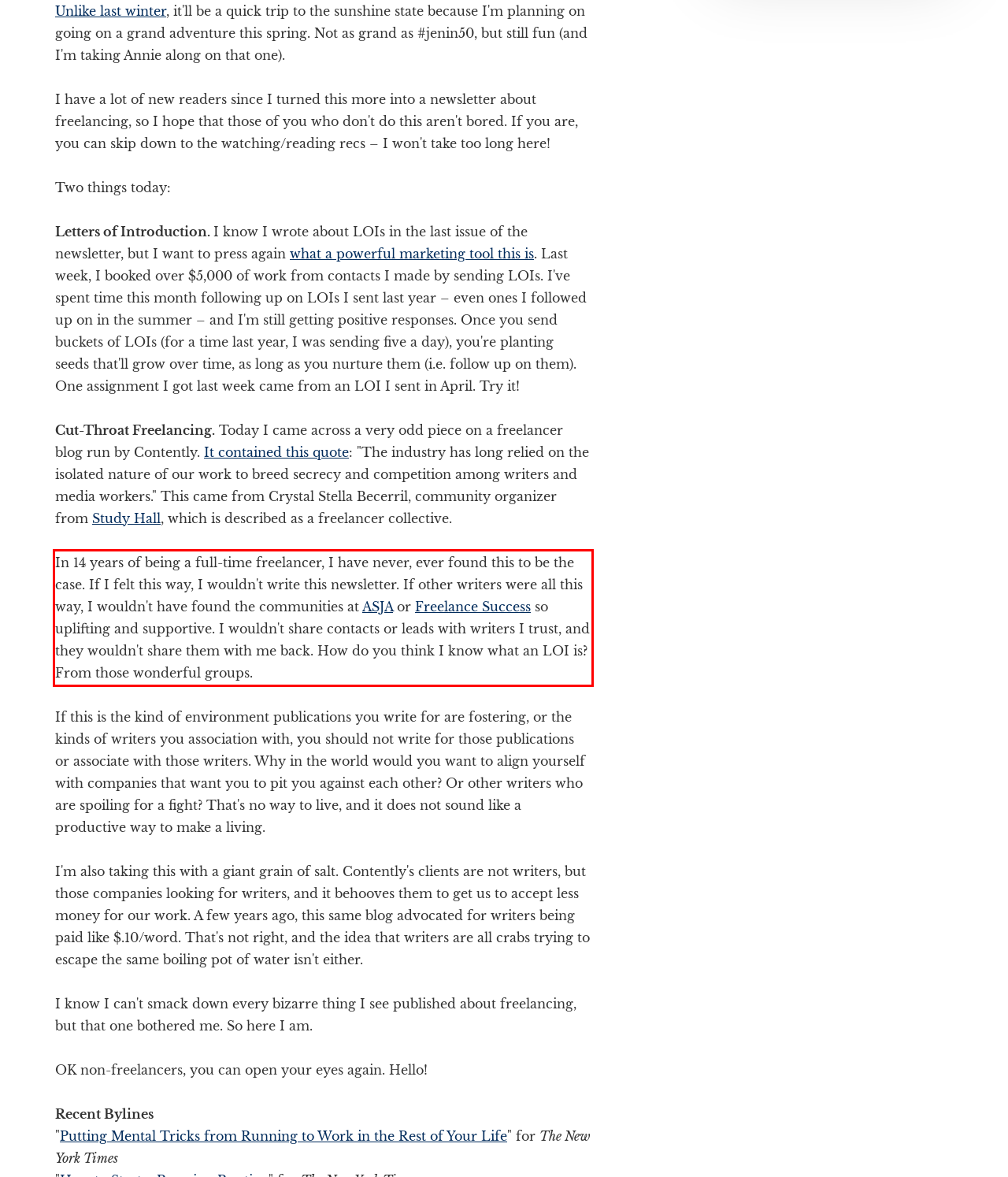You have a screenshot with a red rectangle around a UI element. Recognize and extract the text within this red bounding box using OCR.

In 14 years of being a full-time freelancer, I have never, ever found this to be the case. If I felt this way, I wouldn't write this newsletter. If other writers were all this way, I wouldn't have found the communities at ASJA or Freelance Success so uplifting and supportive. I wouldn't share contacts or leads with writers I trust, and they wouldn't share them with me back. How do you think I know what an LOI is? From those wonderful groups.